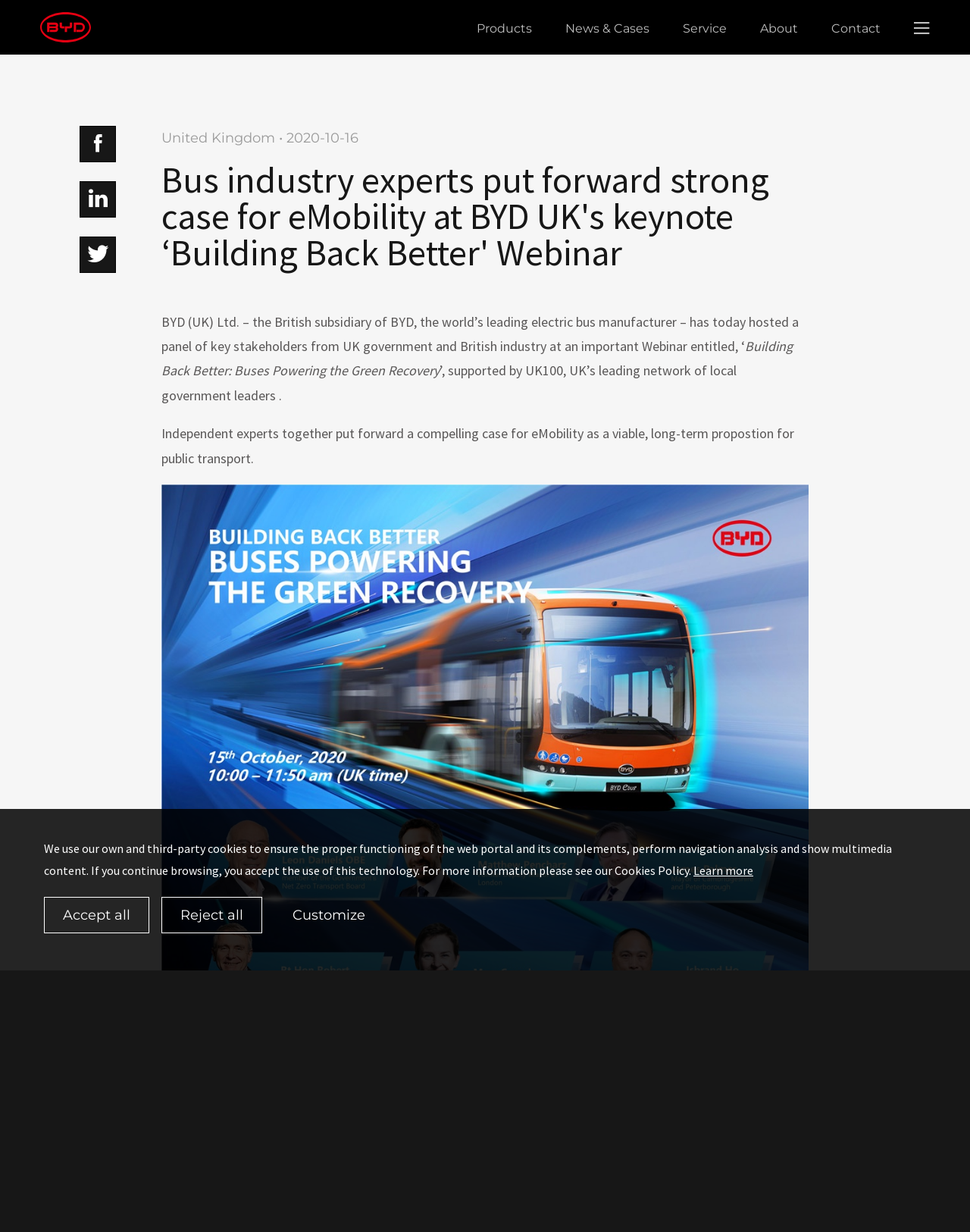What is the name of the webinar?
Using the information from the image, provide a comprehensive answer to the question.

I found the answer by looking at the text content of the webpage, specifically the sentence 'BYD (UK) Ltd. – the British subsidiary of BYD, the world’s leading electric bus manufacturer – has today hosted a panel of key stakeholders from UK government and British industry at an important Webinar entitled, ‘Building Back Better: Buses Powering the Green Recovery’.'